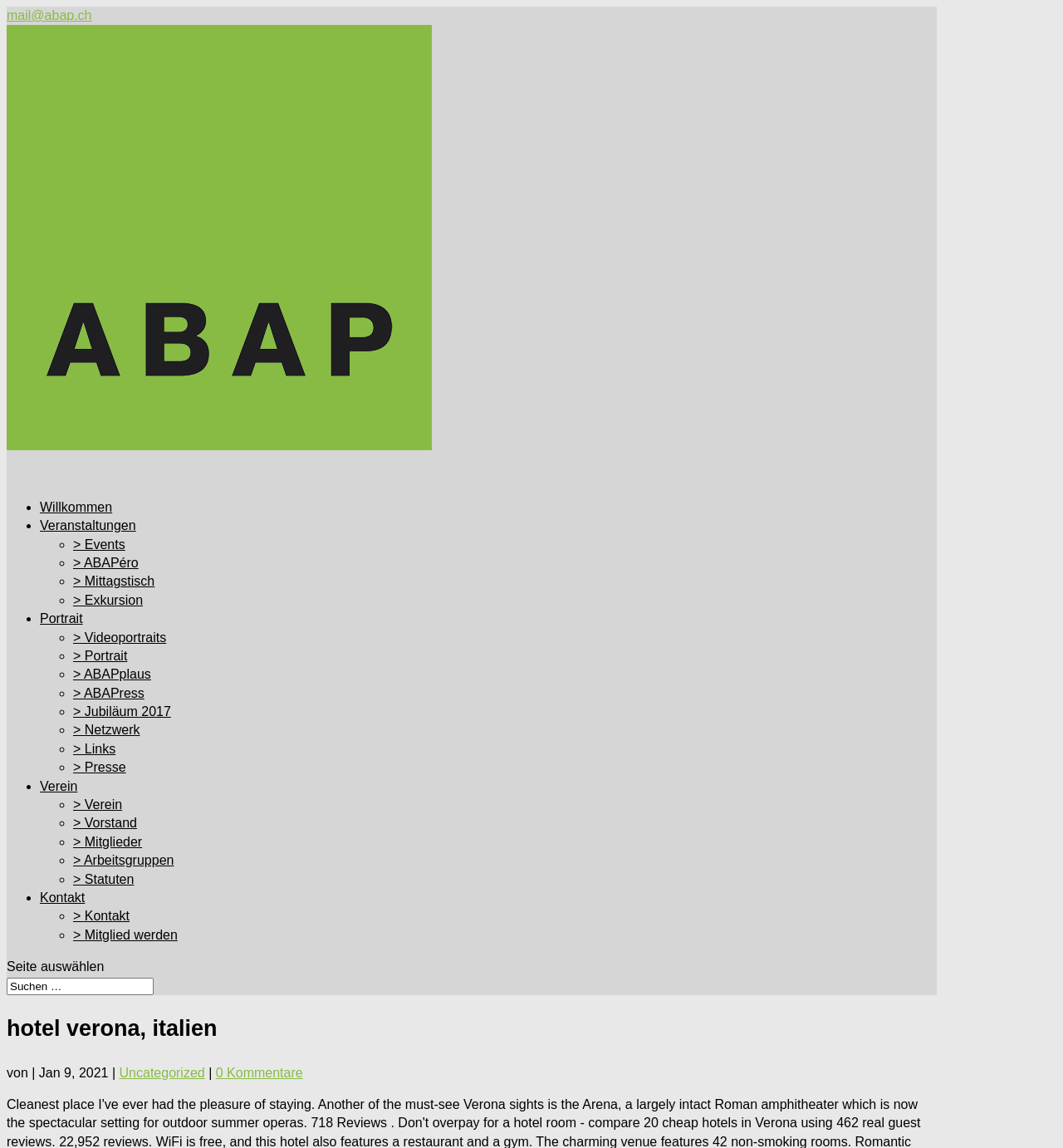Using the element description: "> Mitglieder", determine the bounding box coordinates for the specified UI element. The coordinates should be four float numbers between 0 and 1, [left, top, right, bottom].

[0.069, 0.727, 0.134, 0.739]